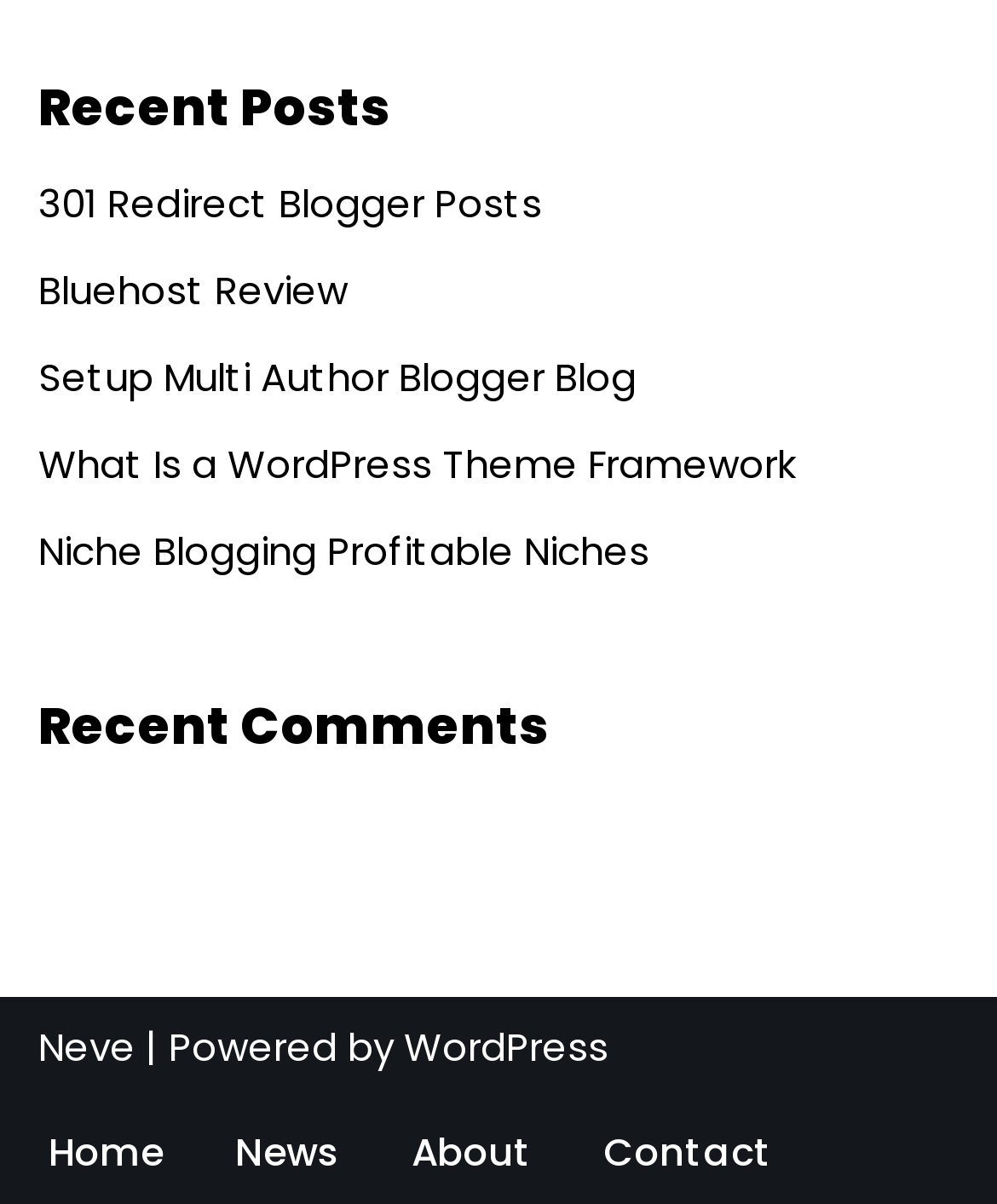What is the text next to the 'Neve' link?
Analyze the screenshot and provide a detailed answer to the question.

The 'Neve' link is located near the bottom of the webpage, and it is followed by the text '| Powered by', which indicates that the webpage is powered by Neve.